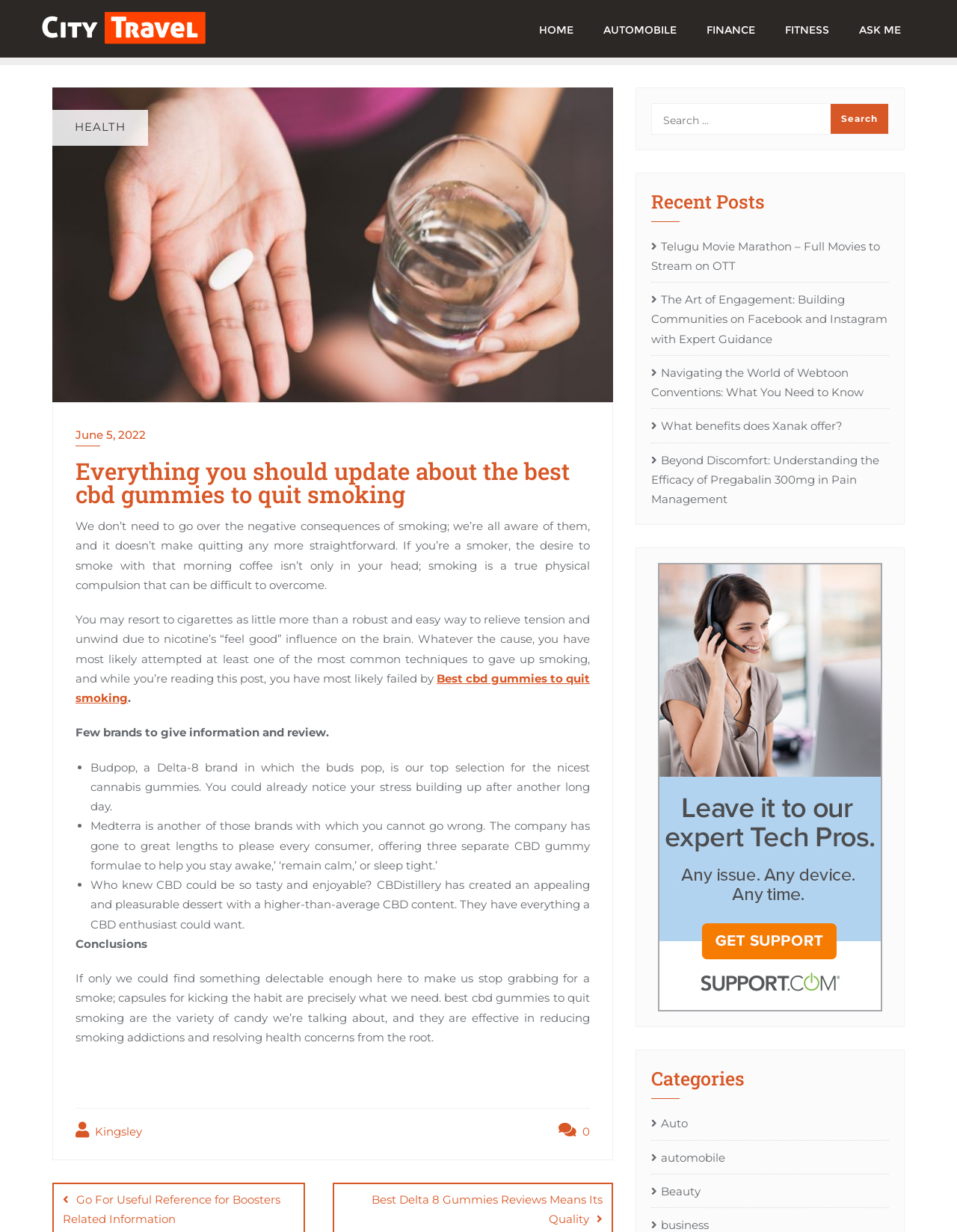Locate the bounding box coordinates of the element's region that should be clicked to carry out the following instruction: "Search for something". The coordinates need to be four float numbers between 0 and 1, i.e., [left, top, right, bottom].

[0.681, 0.084, 0.928, 0.111]